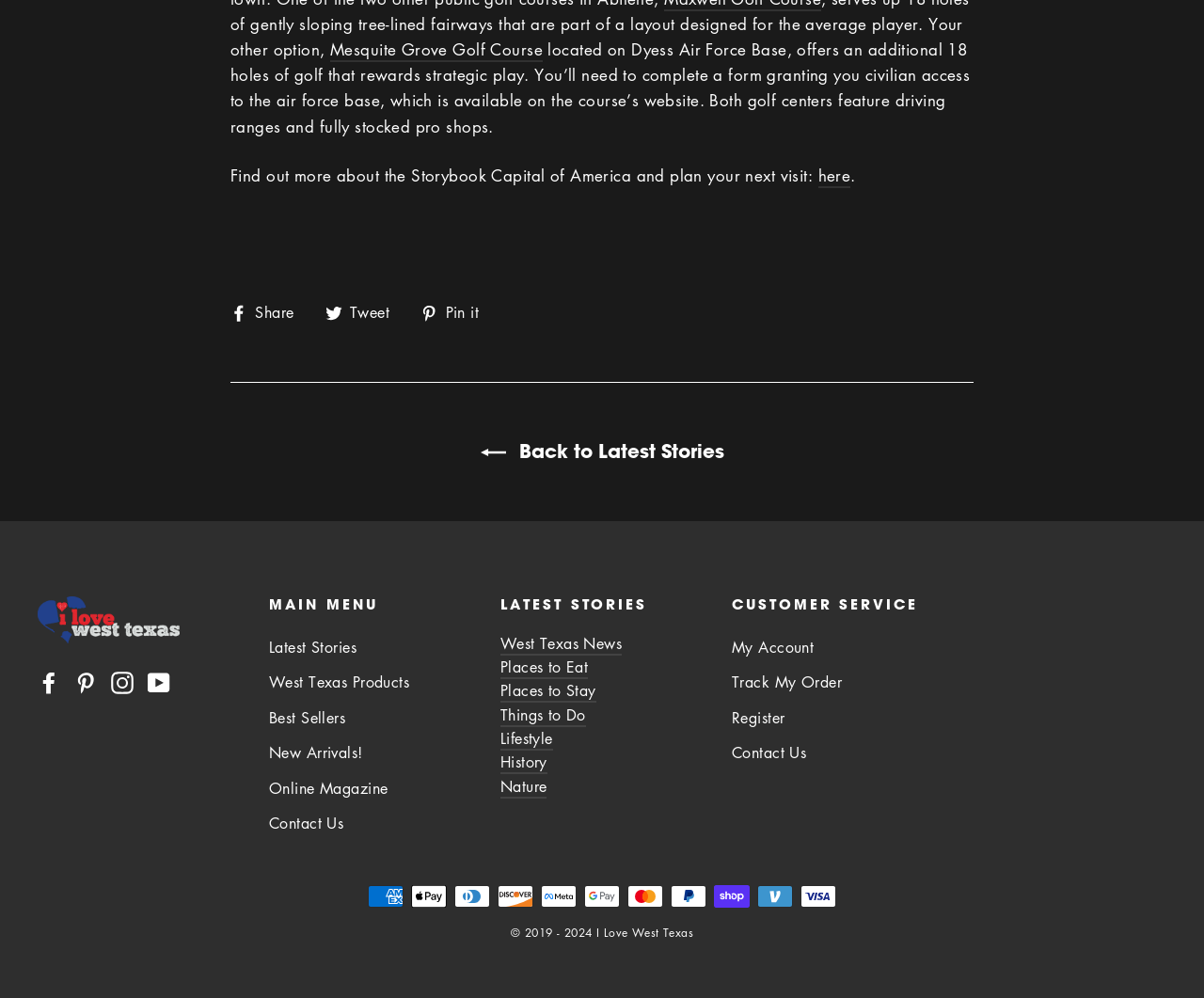Pinpoint the bounding box coordinates of the clickable element to carry out the following instruction: "Go back to Latest Stories."

[0.399, 0.439, 0.601, 0.465]